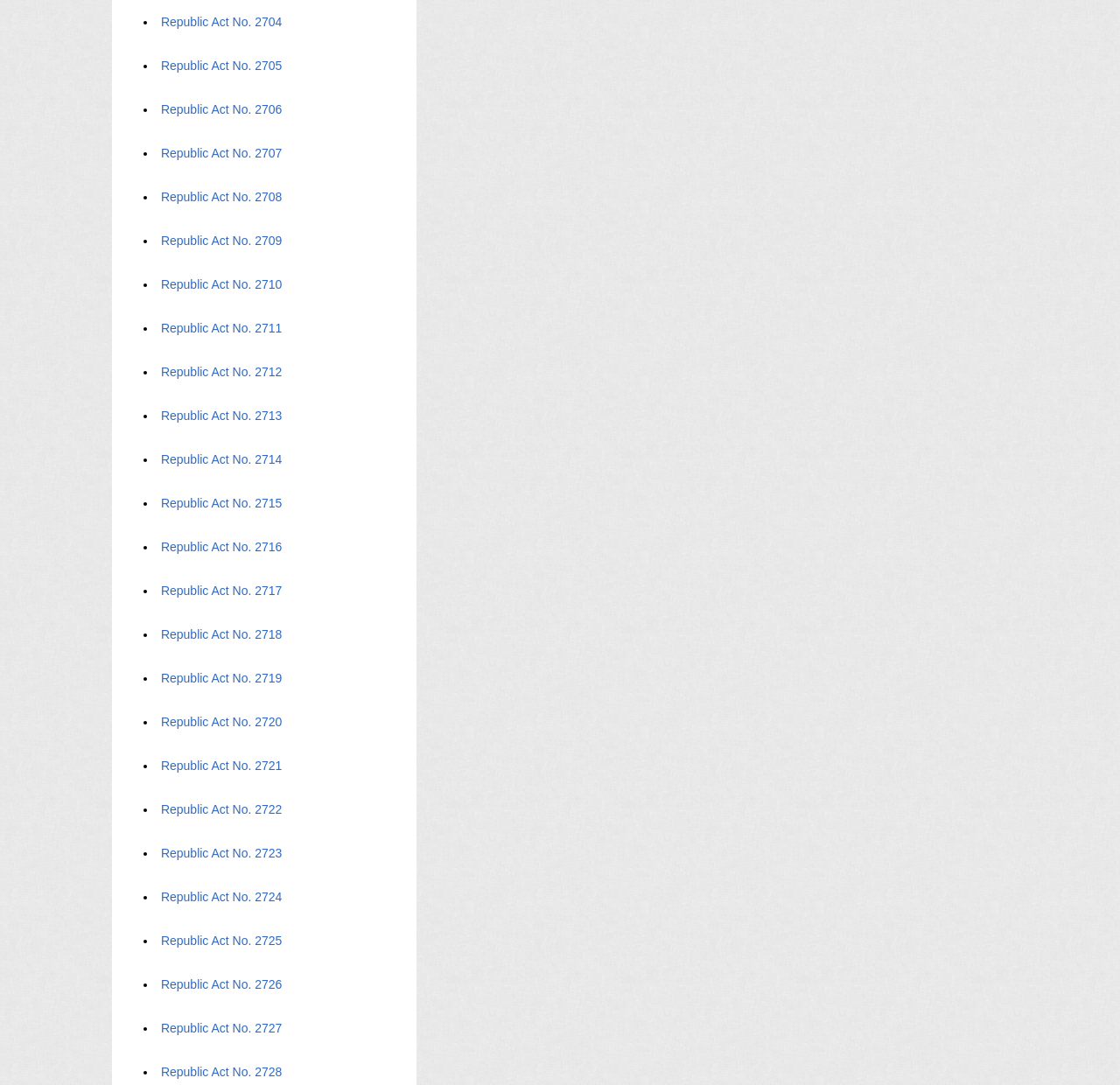Respond to the question below with a single word or phrase:
Are the links in alphabetical order?

No